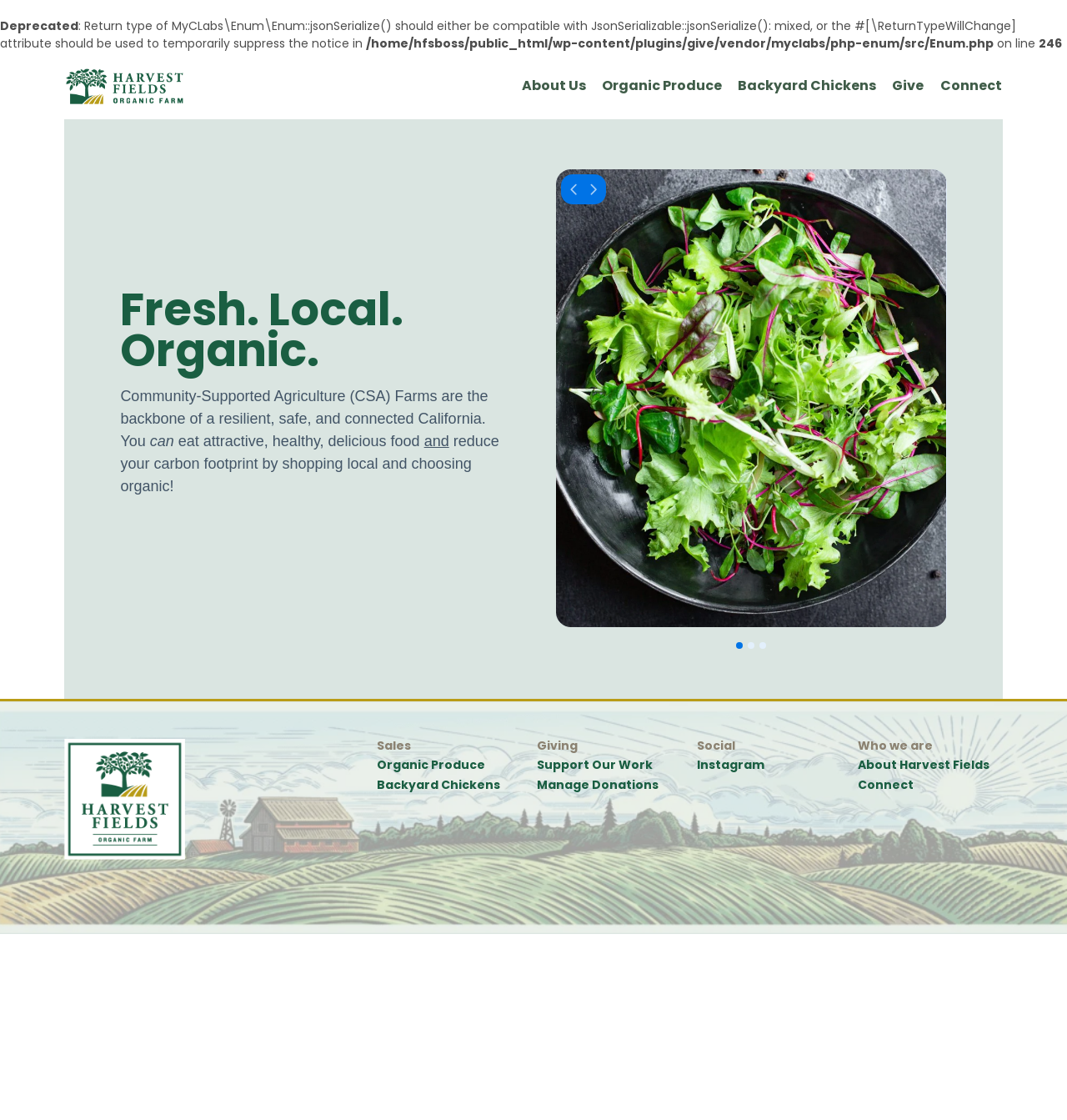Give a detailed explanation of the elements present on the webpage.

This webpage appears to be a 404 error page from a farm with a mission, "A Farm with a Mission". At the top, there is a logo on the left side, and a navigation menu with links to "About Us", "Organic Produce", "Backyard Chickens", "Give", and "Connect".

Below the navigation menu, there is a main section with a heading "Fresh. Local. Organic." and a paragraph of text describing the benefits of community-supported agriculture (CSA) farms. The text is accompanied by an image on the right side.

Underneath the main section, there are three slider pages with links to "Slider Page 1", "Slider Page 2", and "Slider Page 3". Each slider page has a number indicator, starting from 0.

At the bottom of the page, there is a footer section with links to "Harvest Fields Organic Farm", "Sales", "Organic Produce", "Backyard Chickens", "Giving", "Support Our Work", "Manage Donations", "Social", "Instagram", "Who we are", "About Harvest Fields", and "Connect". The links are organized into categories with headings "Sales", "Giving", "Social", and "Who we are".